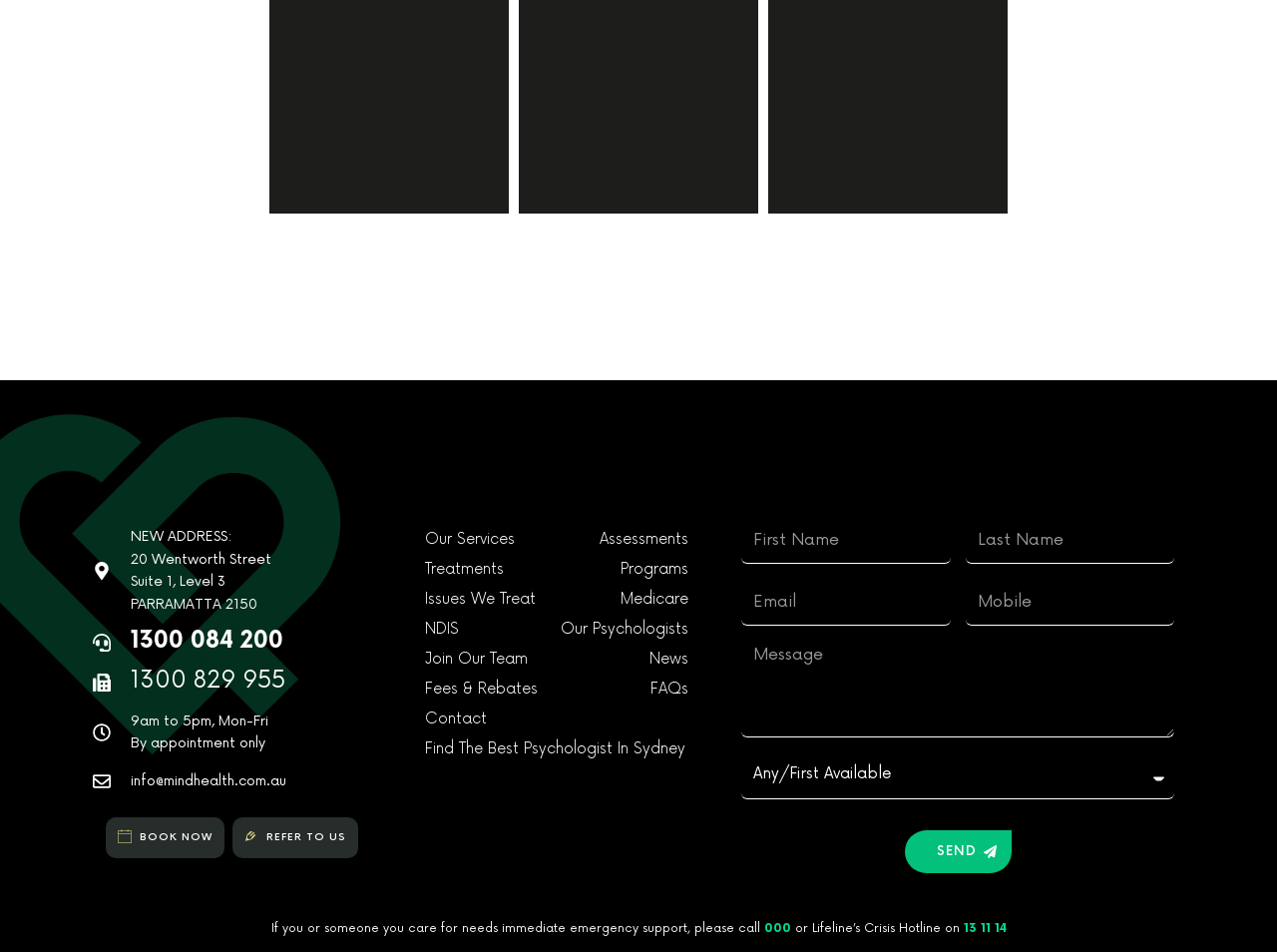What is the address of the office?
Refer to the screenshot and respond with a concise word or phrase.

20 Wentworth Street